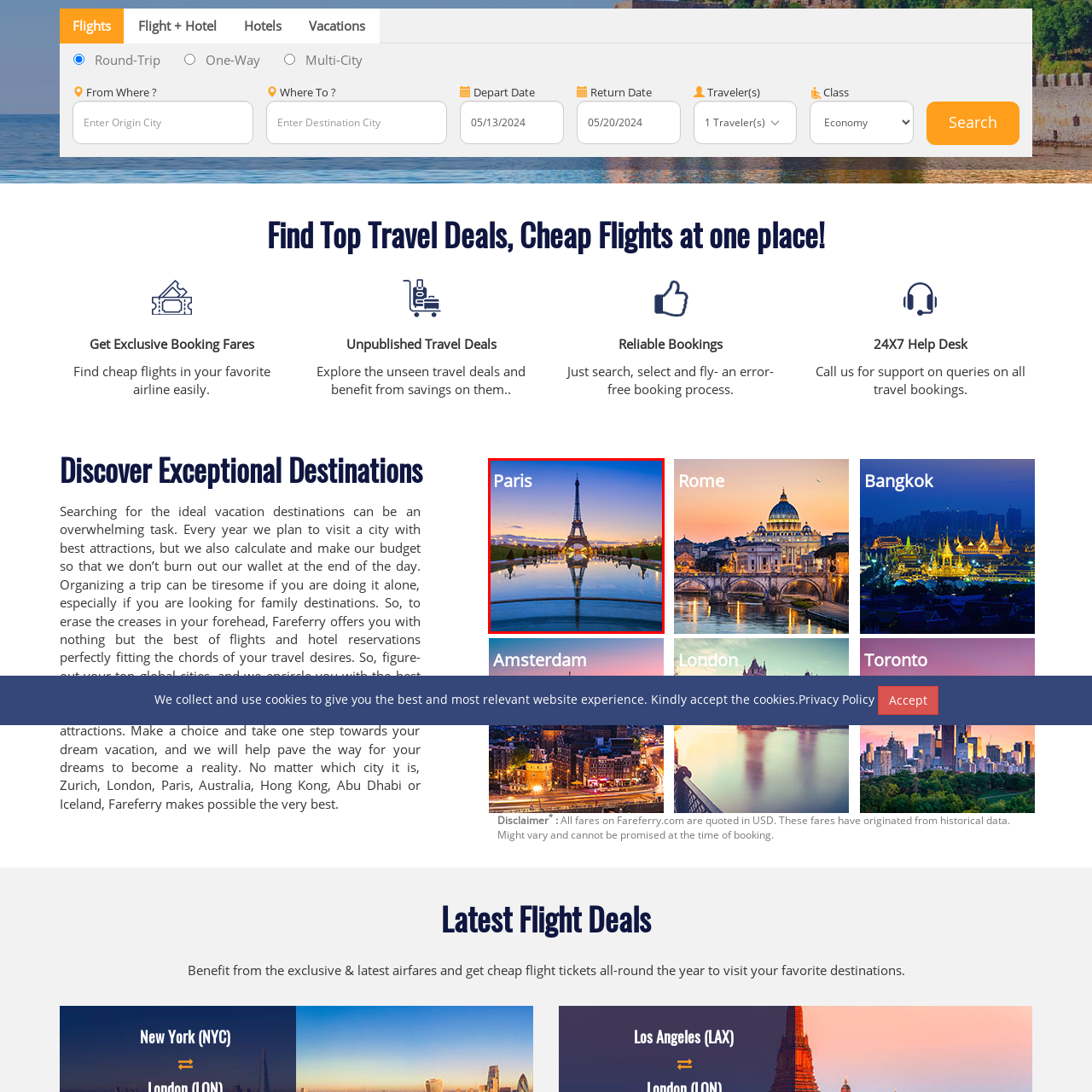What time of day is depicted in the image? Focus on the image highlighted by the red bounding box and respond with a single word or a brief phrase.

Twilight